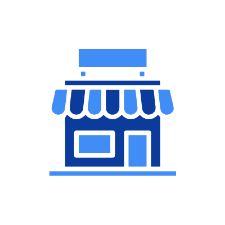What is the purpose of the IT solutions in retail?
Based on the content of the image, thoroughly explain and answer the question.

According to the caption, the comprehensive IT solutions are designed to enhance operations, improve customer experiences, and increase sales in the retail sector, highlighting their importance in the industry.